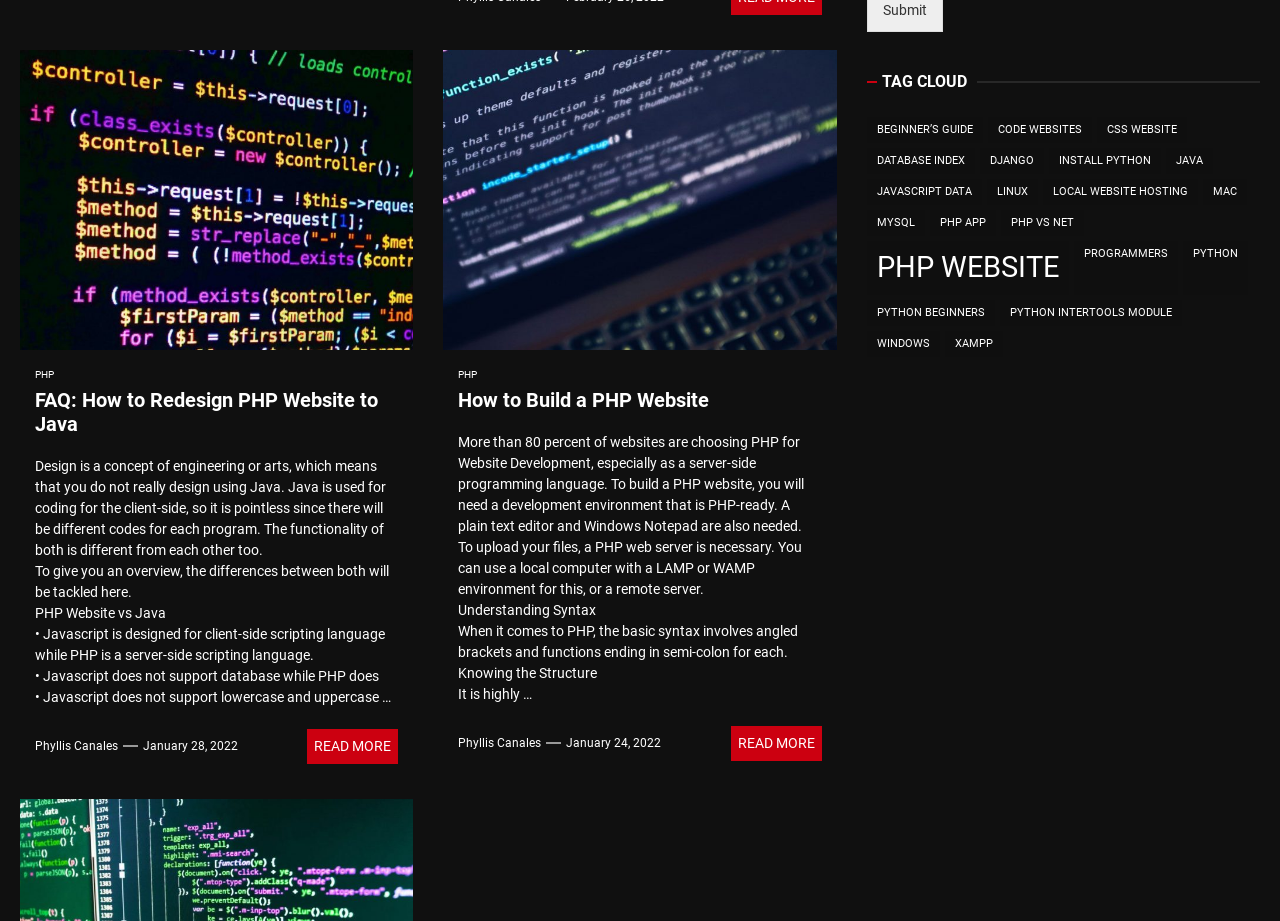How many articles are on this webpage?
Answer the question with a single word or phrase by looking at the picture.

2